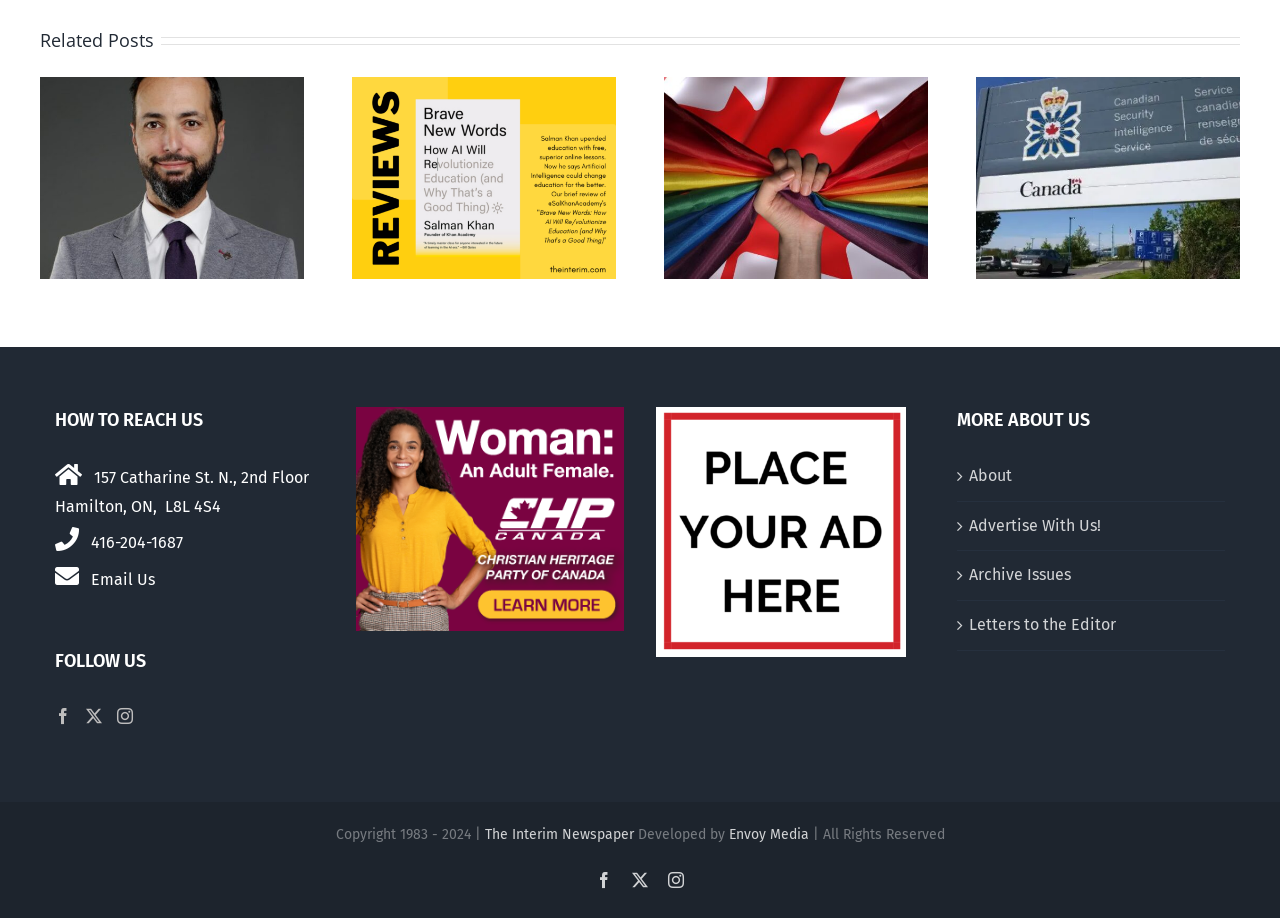What is the address of the office?
Provide an in-depth answer to the question, covering all aspects.

I found the address of the office by looking at the static text elements under the 'HOW TO REACH US' heading, which provide the street address, city, province, and postal code.